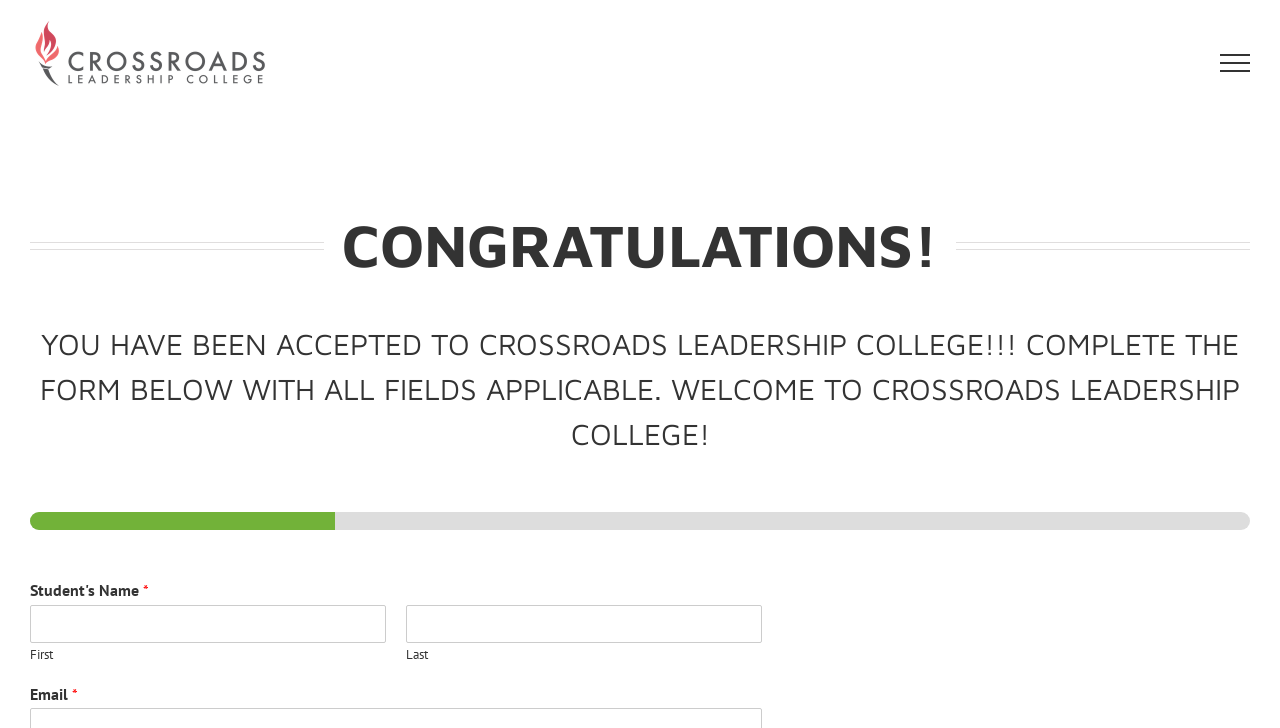Answer the question briefly using a single word or phrase: 
Is the 'Email' field required?

No